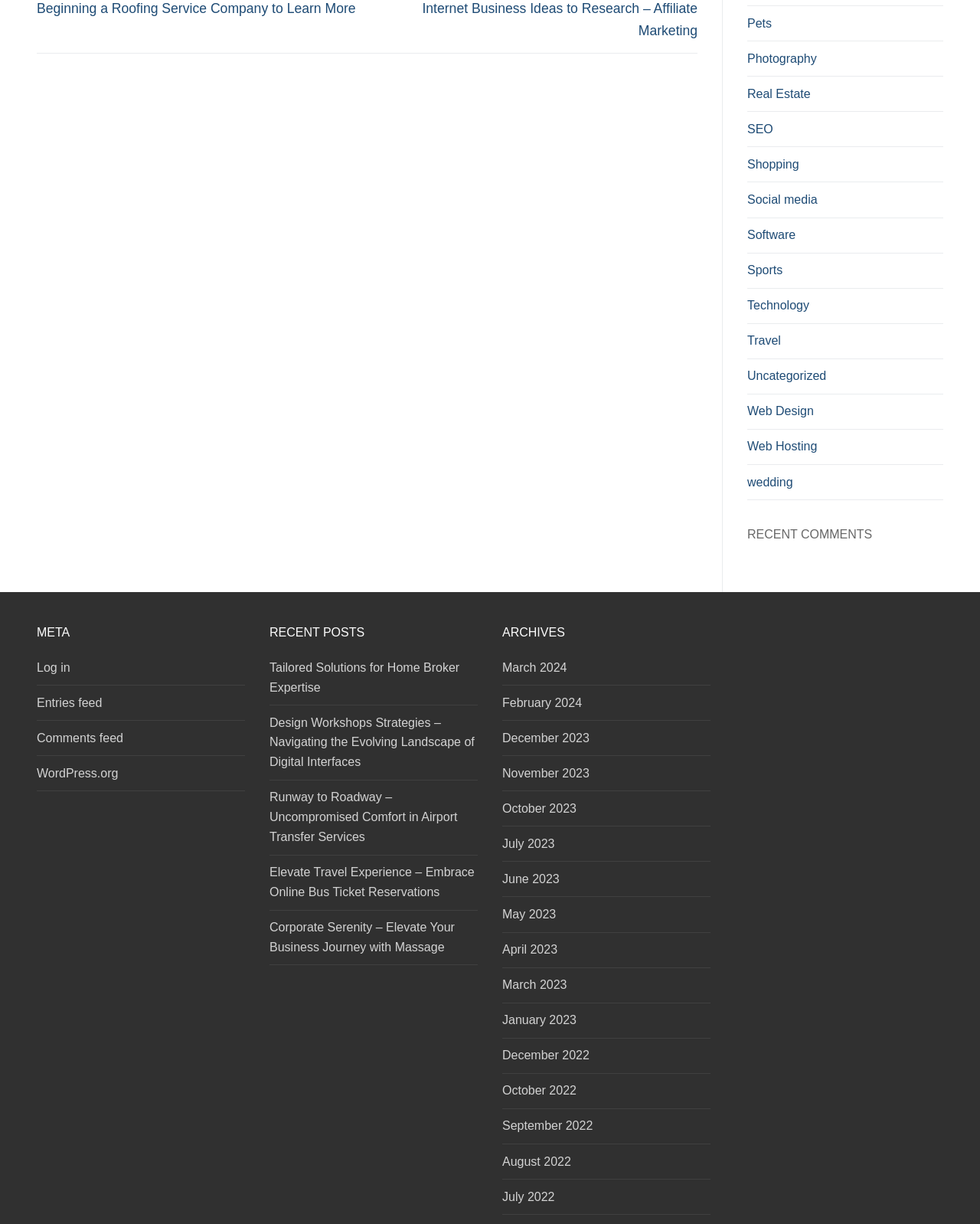Please determine the bounding box coordinates for the element that should be clicked to follow these instructions: "View recent comments".

[0.762, 0.429, 0.962, 0.445]